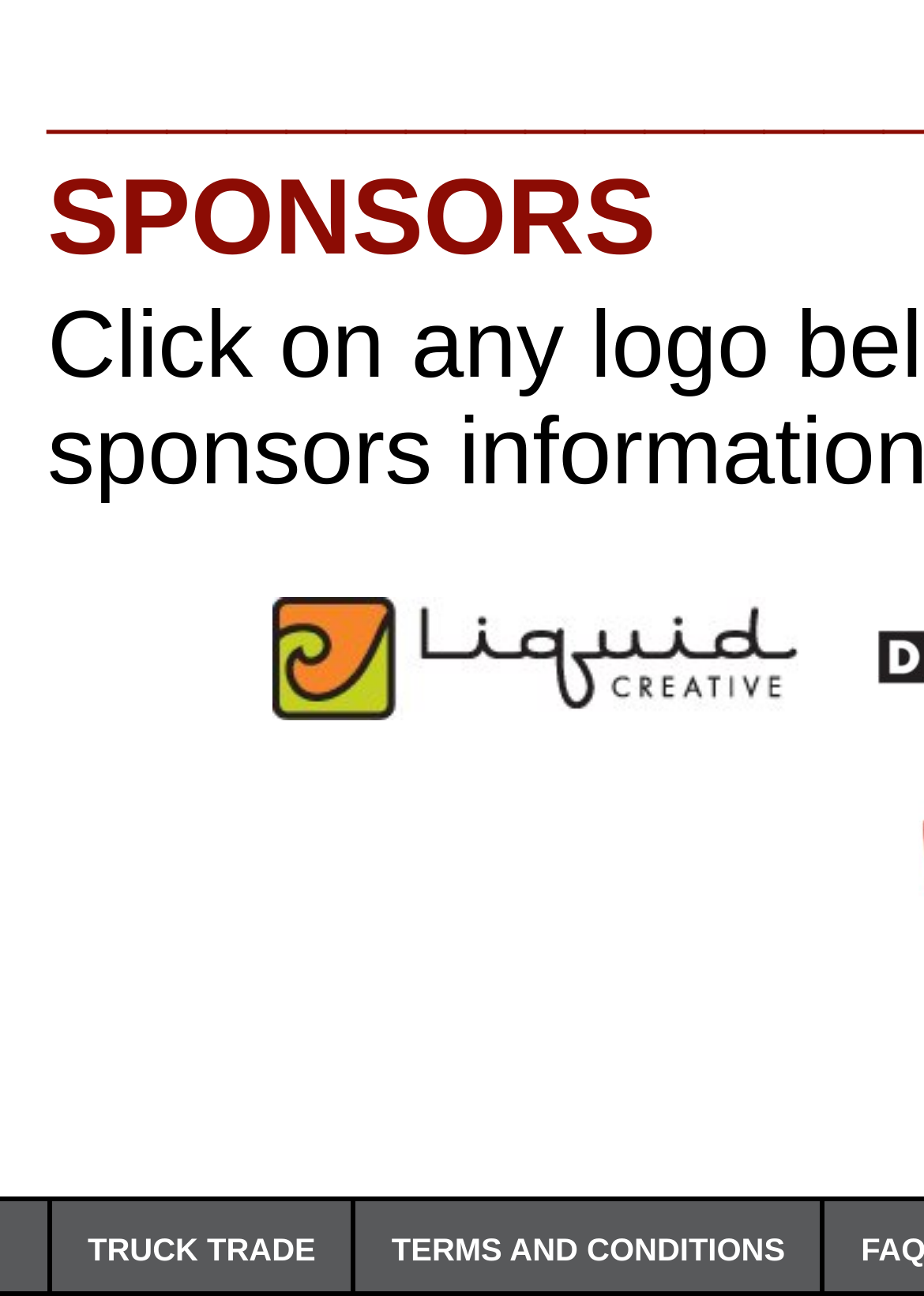Return the bounding box coordinates of the UI element that corresponds to this description: "TRUCK TRADE". The coordinates must be given as four float numbers in the range of 0 and 1, [left, top, right, bottom].

[0.056, 0.948, 0.38, 0.976]